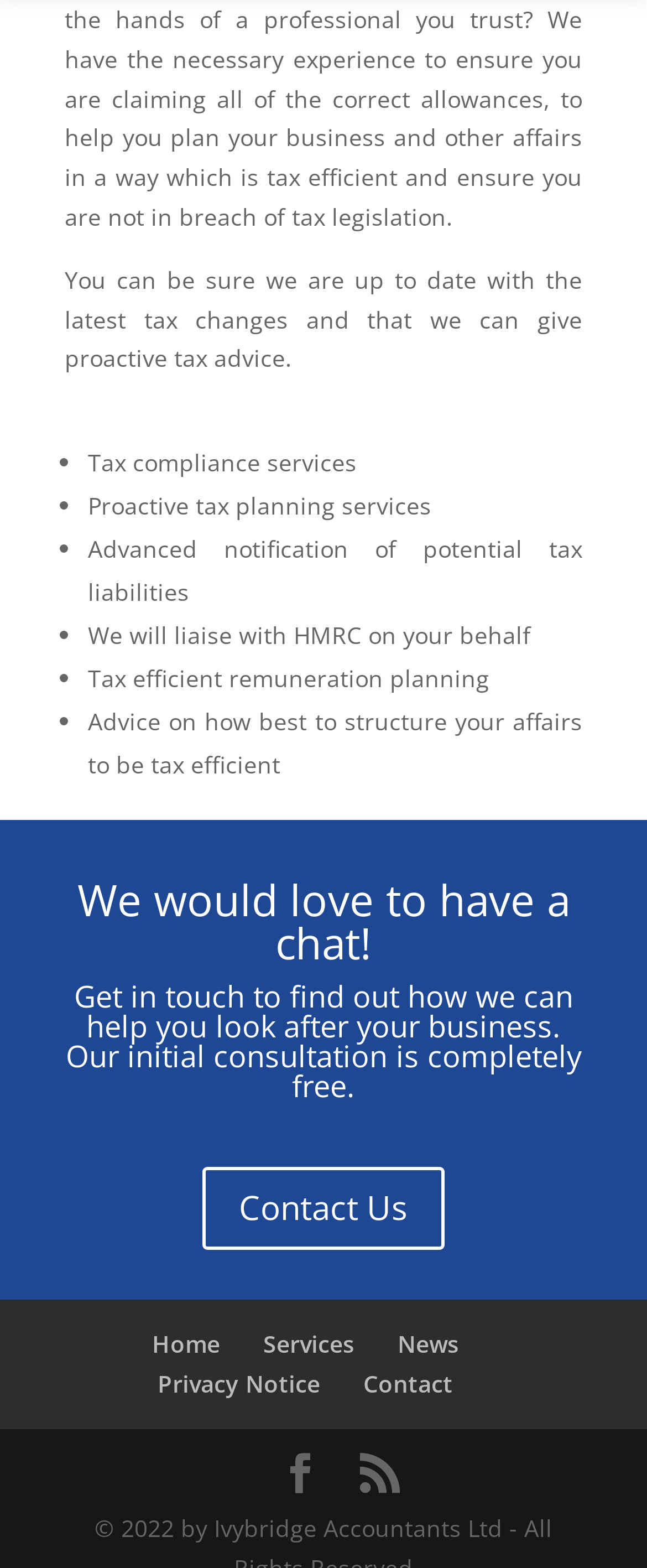Answer in one word or a short phrase: 
What is the purpose of the initial consultation?

To find out how they can help